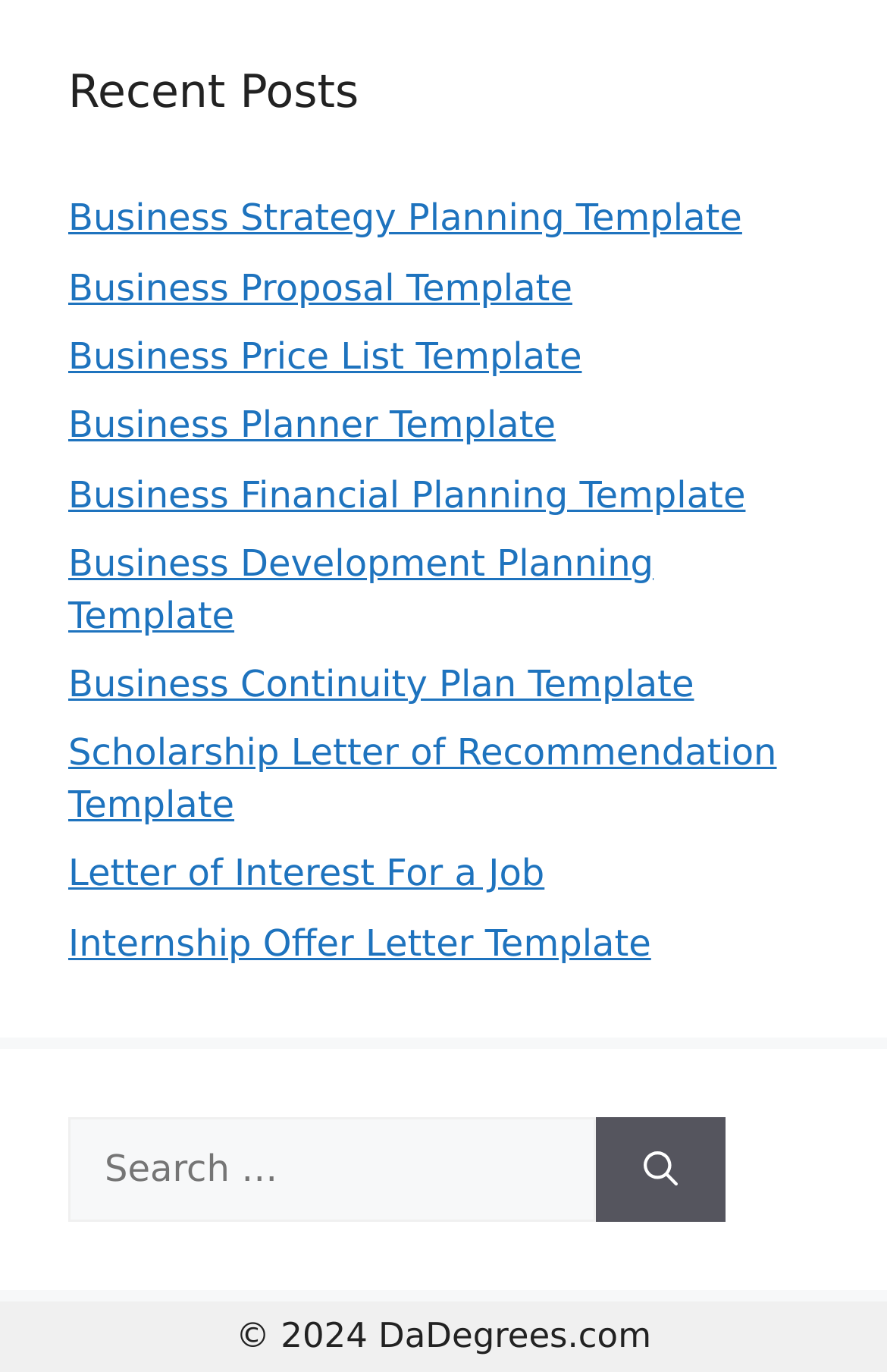Determine the bounding box coordinates of the section I need to click to execute the following instruction: "Search". Provide the coordinates as four float numbers between 0 and 1, i.e., [left, top, right, bottom].

[0.672, 0.814, 0.818, 0.89]